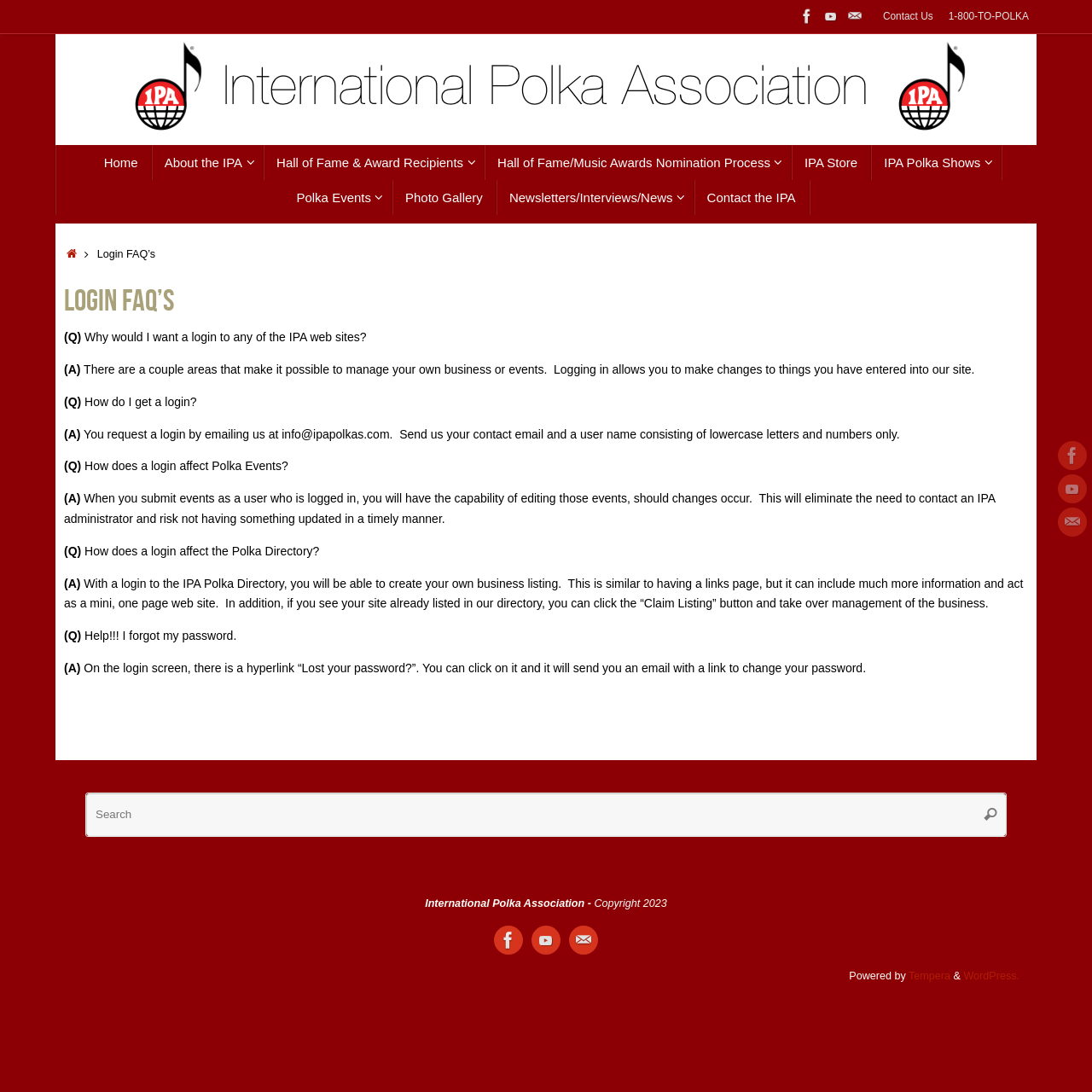Please determine the bounding box coordinates of the element's region to click in order to carry out the following instruction: "Click Contact Us". The coordinates should be four float numbers between 0 and 1, i.e., [left, top, right, bottom].

[0.805, 0.0, 0.858, 0.031]